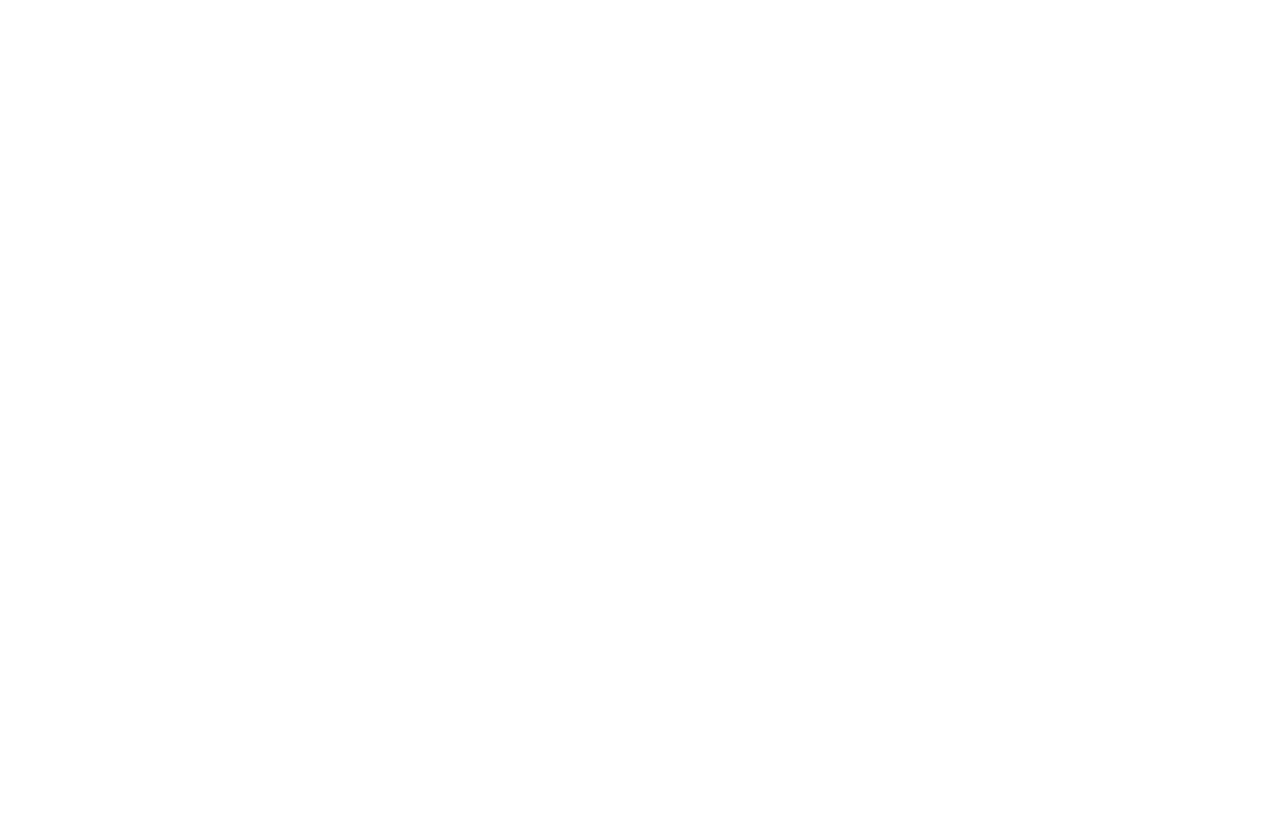Please determine the bounding box coordinates of the element's region to click in order to carry out the following instruction: "Toggle the side menu". The coordinates should be four float numbers between 0 and 1, i.e., [left, top, right, bottom].

[0.041, 0.114, 0.075, 0.168]